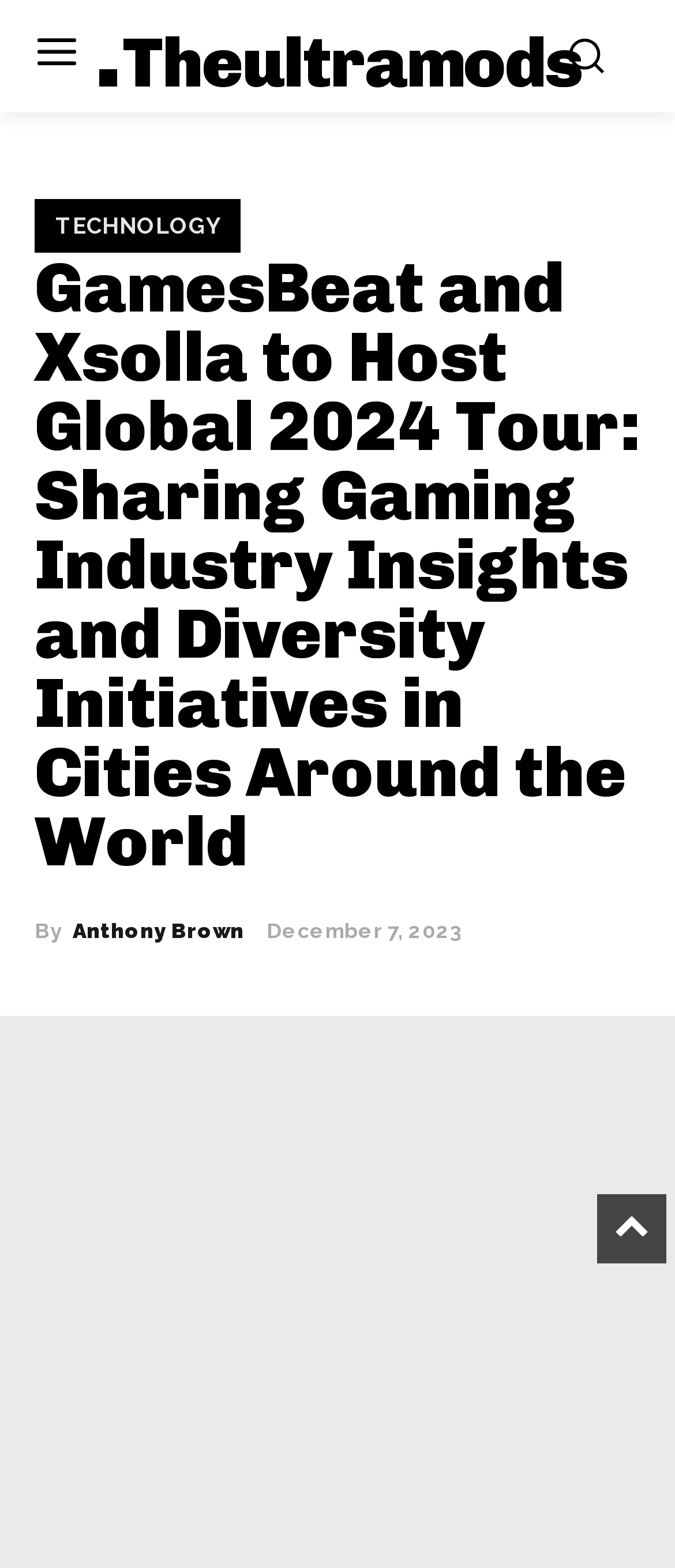Give the bounding box coordinates for this UI element: "Anthony Brown". The coordinates should be four float numbers between 0 and 1, arranged as [left, top, right, bottom].

[0.108, 0.587, 0.362, 0.6]